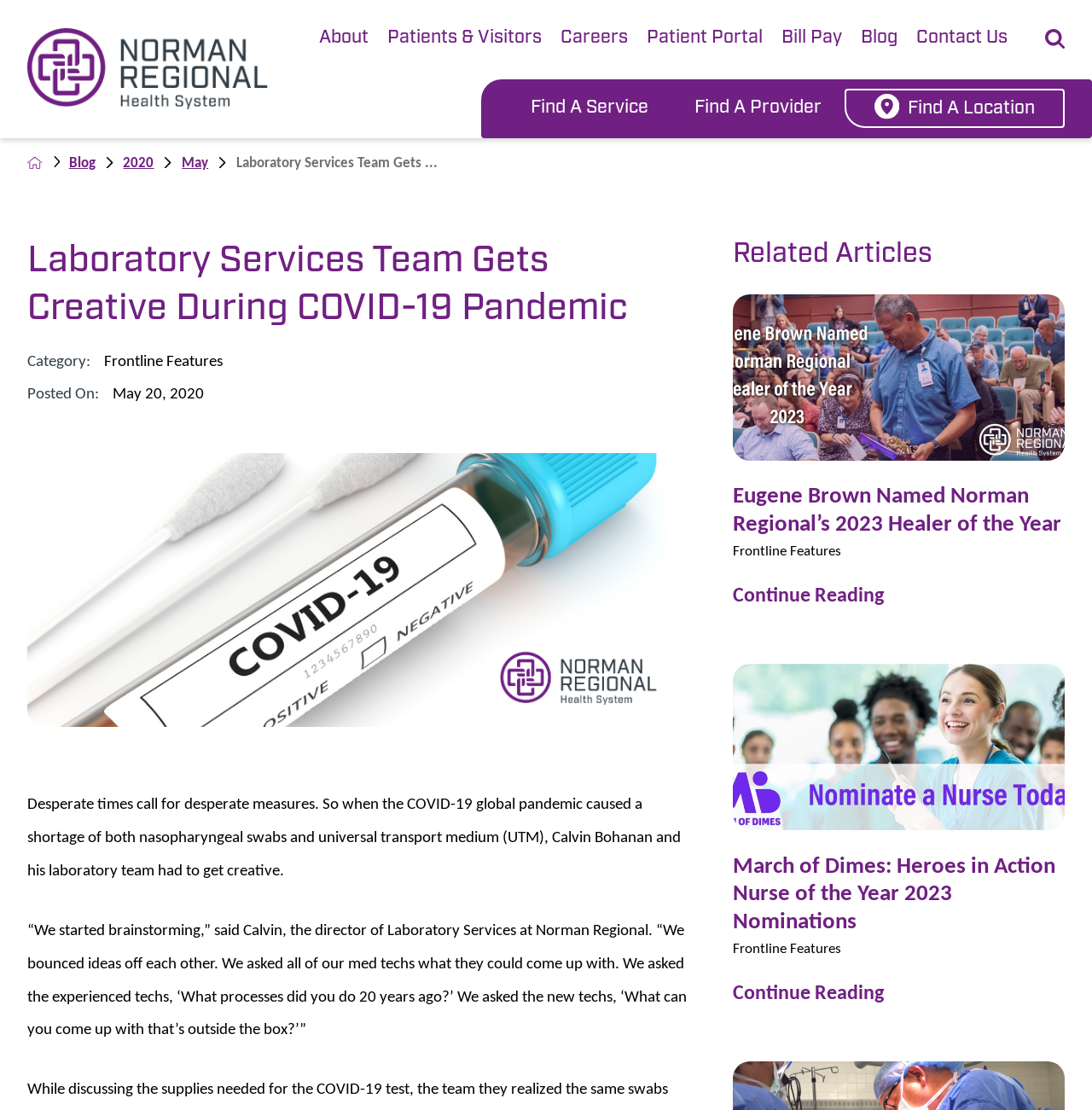Based on the image, give a detailed response to the question: How many tabs are in the top navigation?

I counted the number of tabs in the top navigation by looking at the horizontal list of tabs. There are 7 tabs in total, labeled 'About', 'Patients & Visitors', 'Careers', 'Patient Portal', 'Bill Pay', 'Blog', and 'Contact Us'.